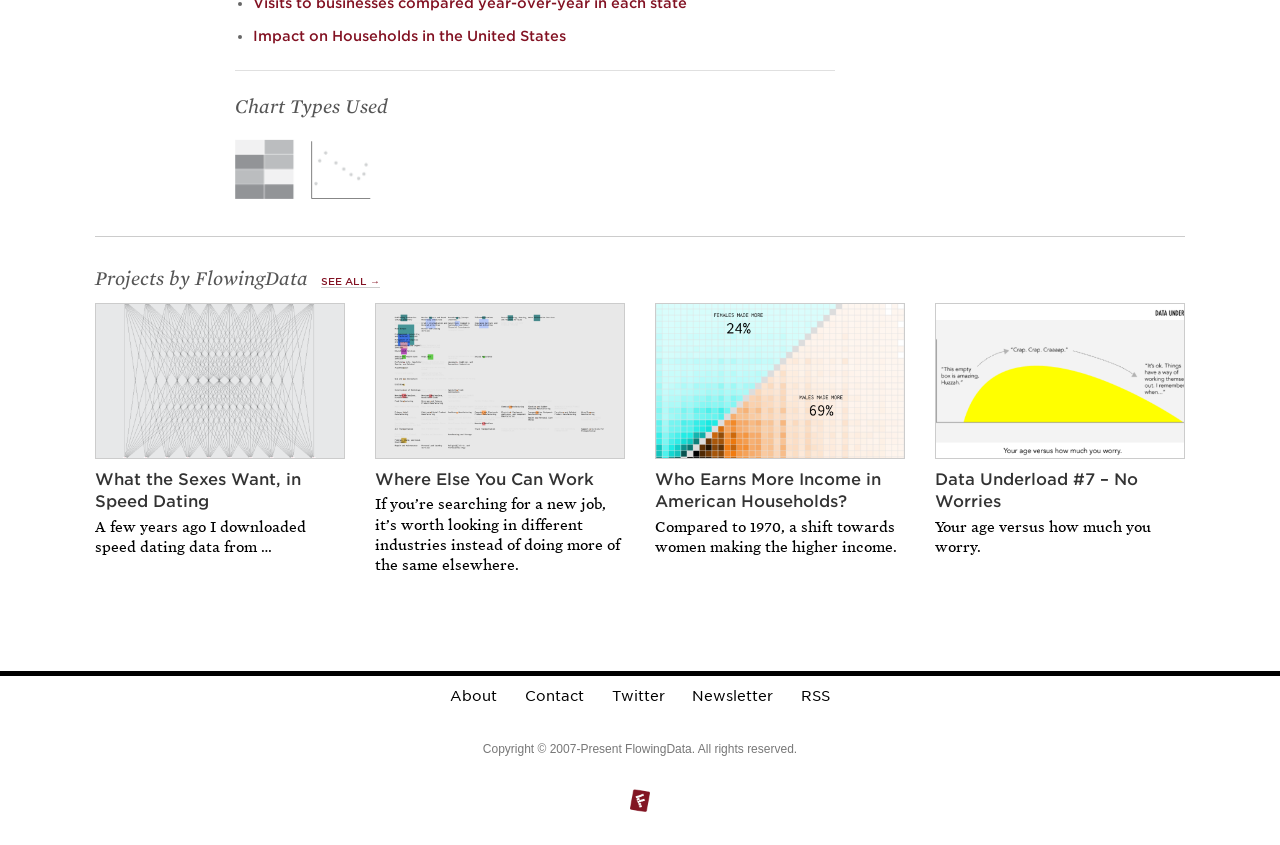Pinpoint the bounding box coordinates of the element that must be clicked to accomplish the following instruction: "Learn about projects by FlowingData". The coordinates should be in the format of four float numbers between 0 and 1, i.e., [left, top, right, bottom].

[0.074, 0.28, 0.926, 0.347]